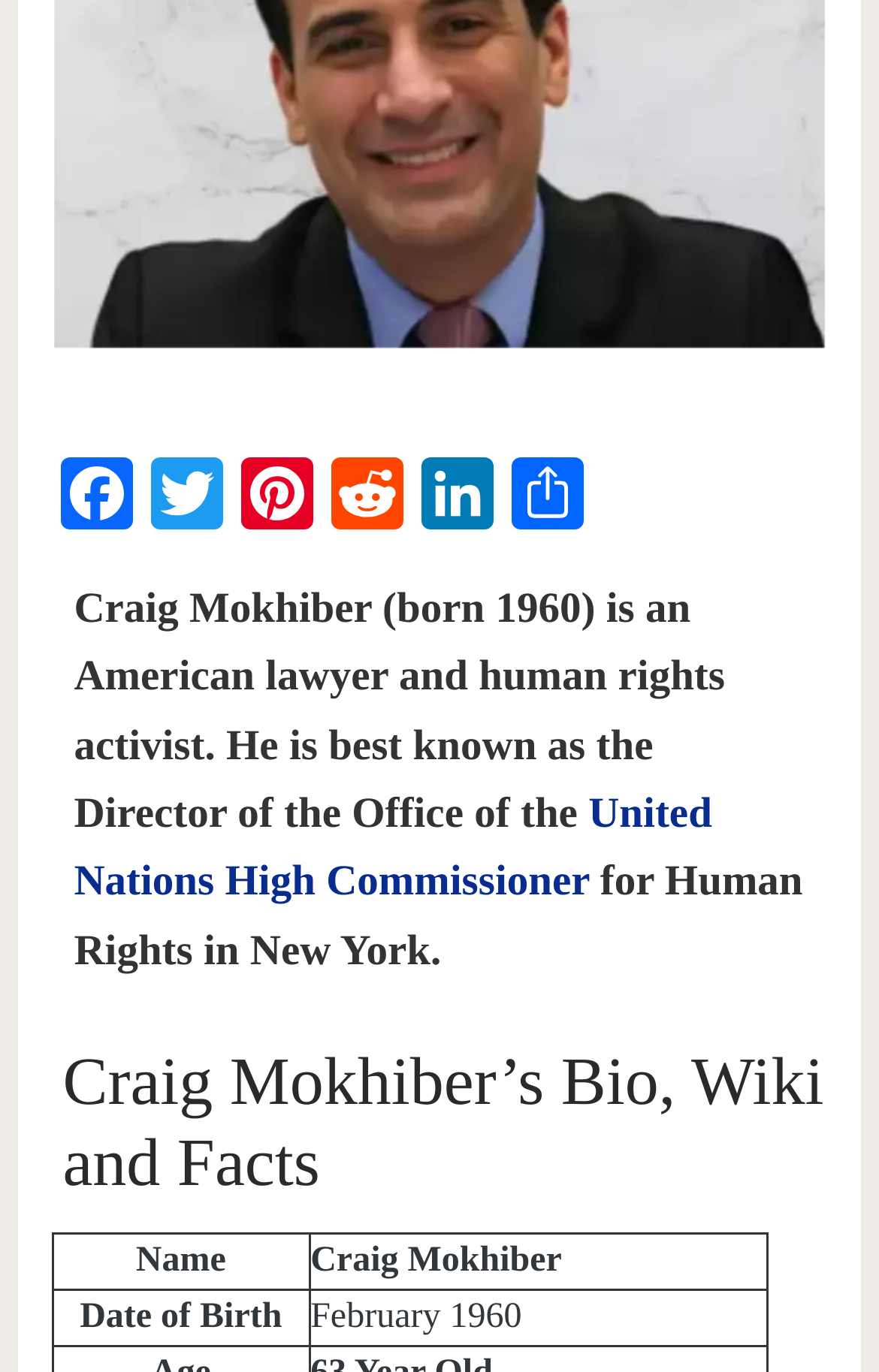Please examine the image and provide a detailed answer to the question: What is Craig Mokhiber's name?

In the gridcell element, it is mentioned that Craig Mokhiber's name is Craig Mokhiber.